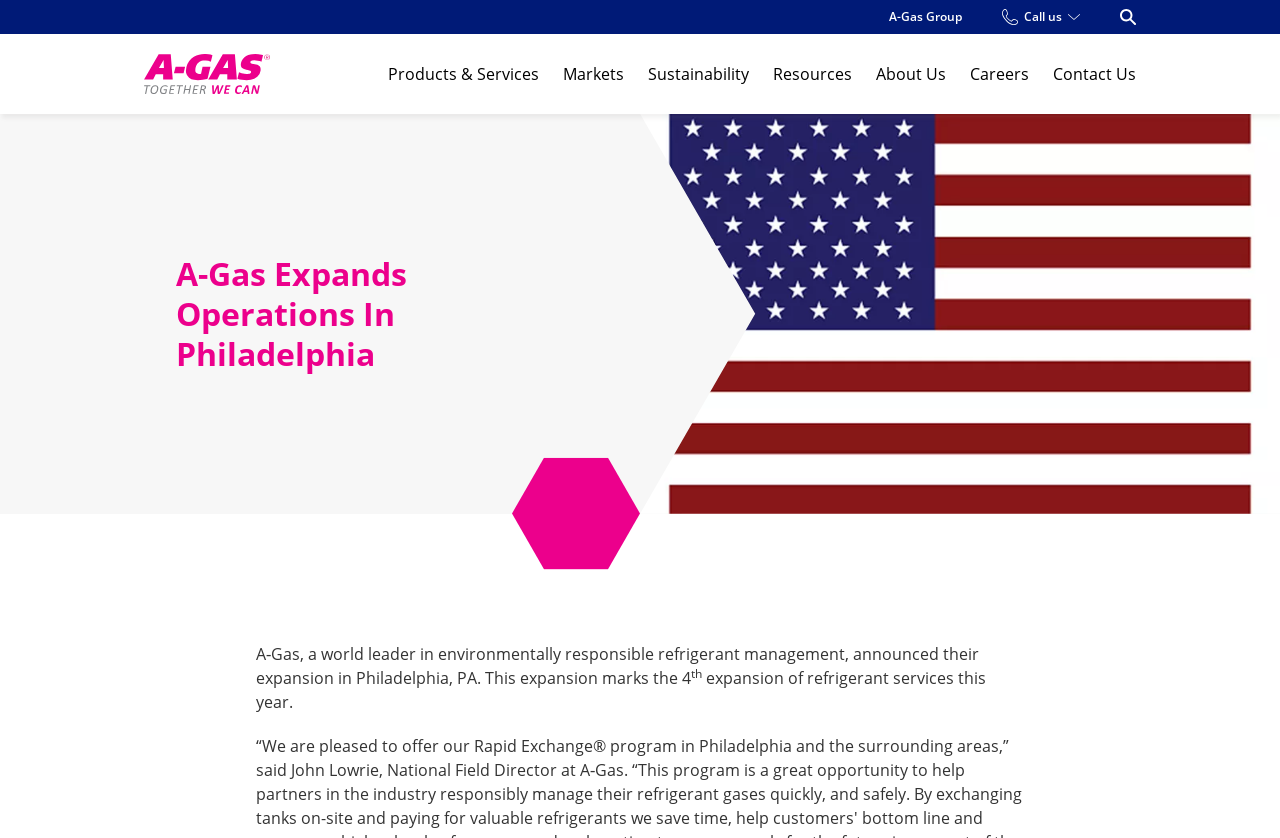What is the image on the right side of the webpage?
Please respond to the question with as much detail as possible.

I looked at the right side of the webpage and found an image with a description 'An image of the USA Flag'. This suggests that the image is of the USA Flag.